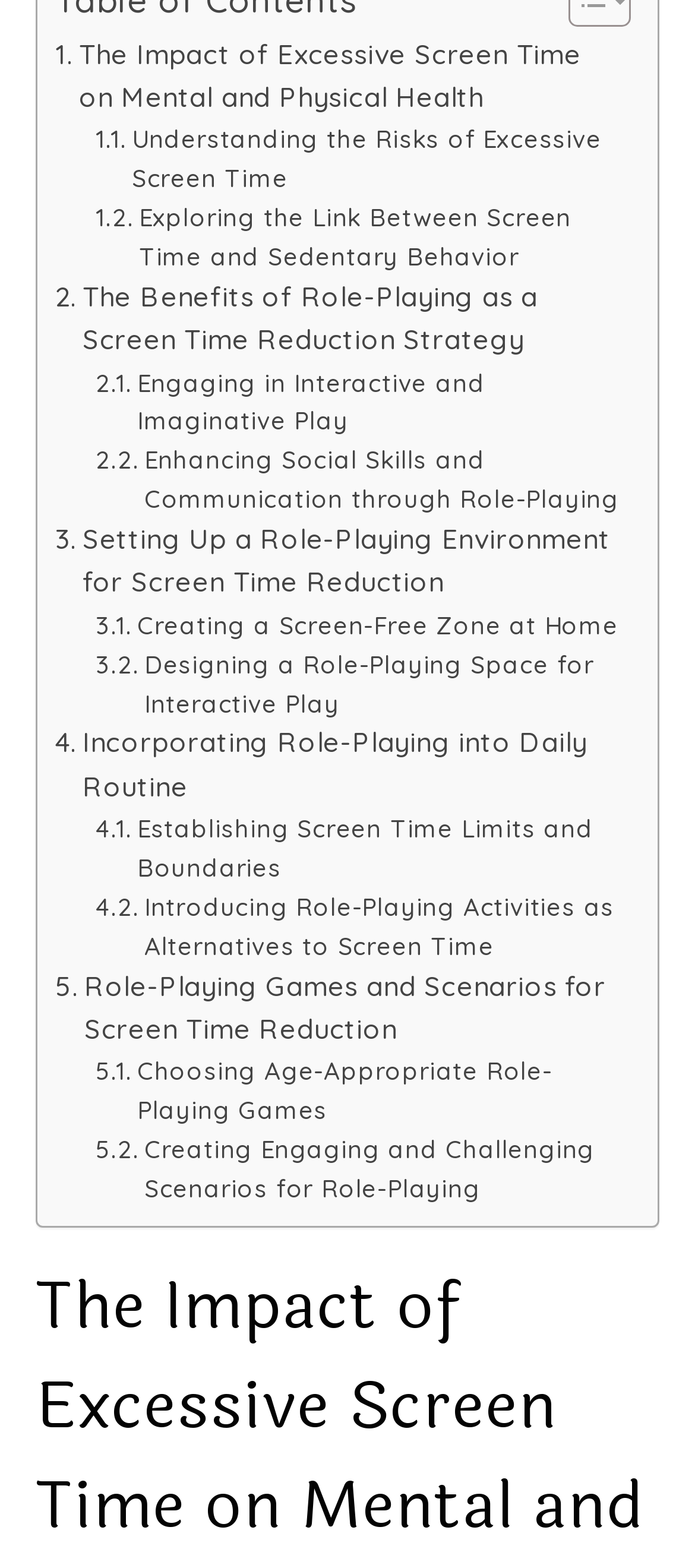Are the links on this webpage organized in a specific order?
Look at the image and respond with a one-word or short phrase answer.

Yes